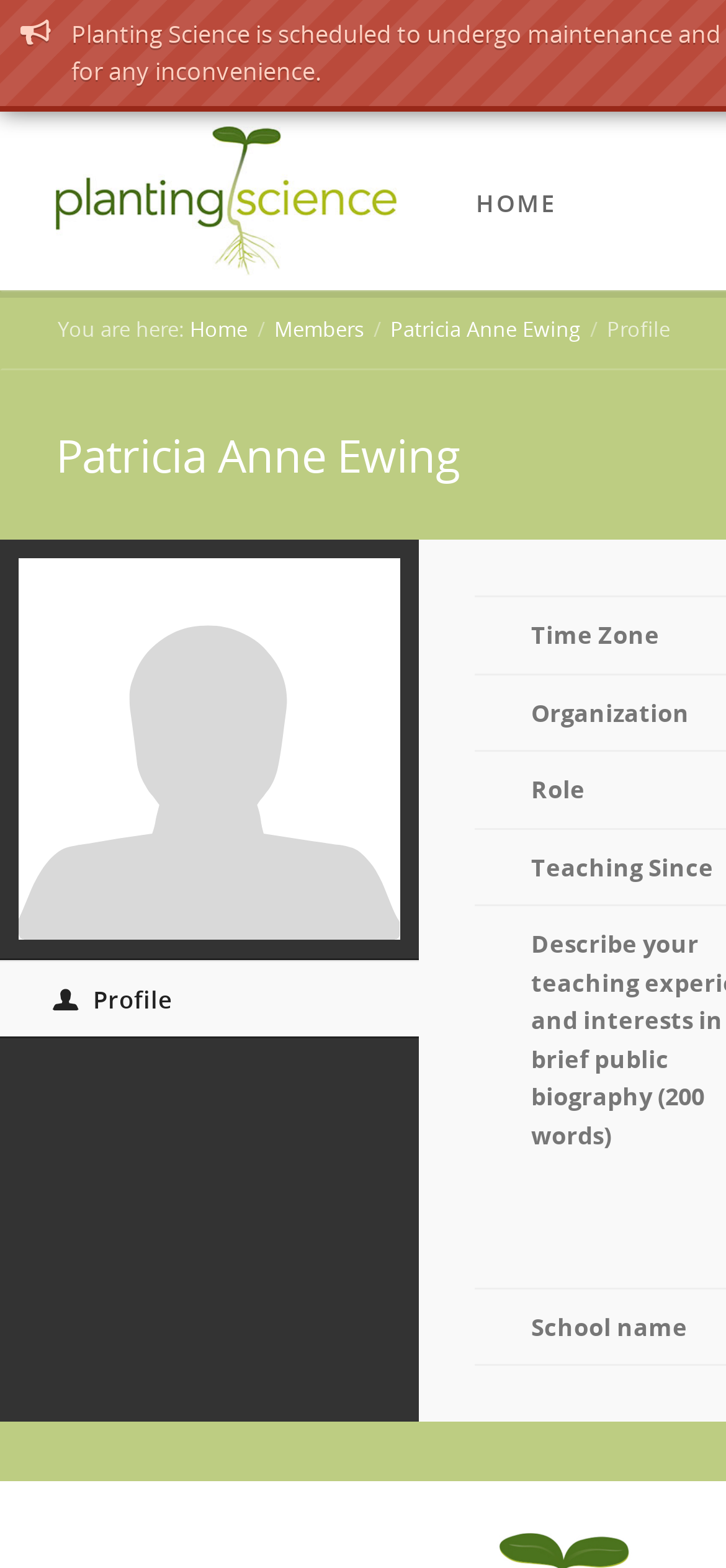Describe the webpage meticulously, covering all significant aspects.

The webpage is about Patricia Anne Ewing's profile on the Planting Science platform. At the top left, there is a link to the Planting Science homepage, accompanied by a logo image. To the right of the logo, there are navigation links, including "HOME", a breadcrumb trail showing the current location, and a link to the "Members" section.

Below the navigation links, there is a profile section dedicated to Patricia Anne Ewing. It features a profile picture, which is also a link, and a link to view the profile. The profile section is divided into several fields, including Time Zone, Organization, Role, Teaching Since, and School name, each with its corresponding label.

The overall structure of the webpage is organized, with clear headings and concise text. The profile picture is prominently displayed, and the various fields are neatly arranged below it.